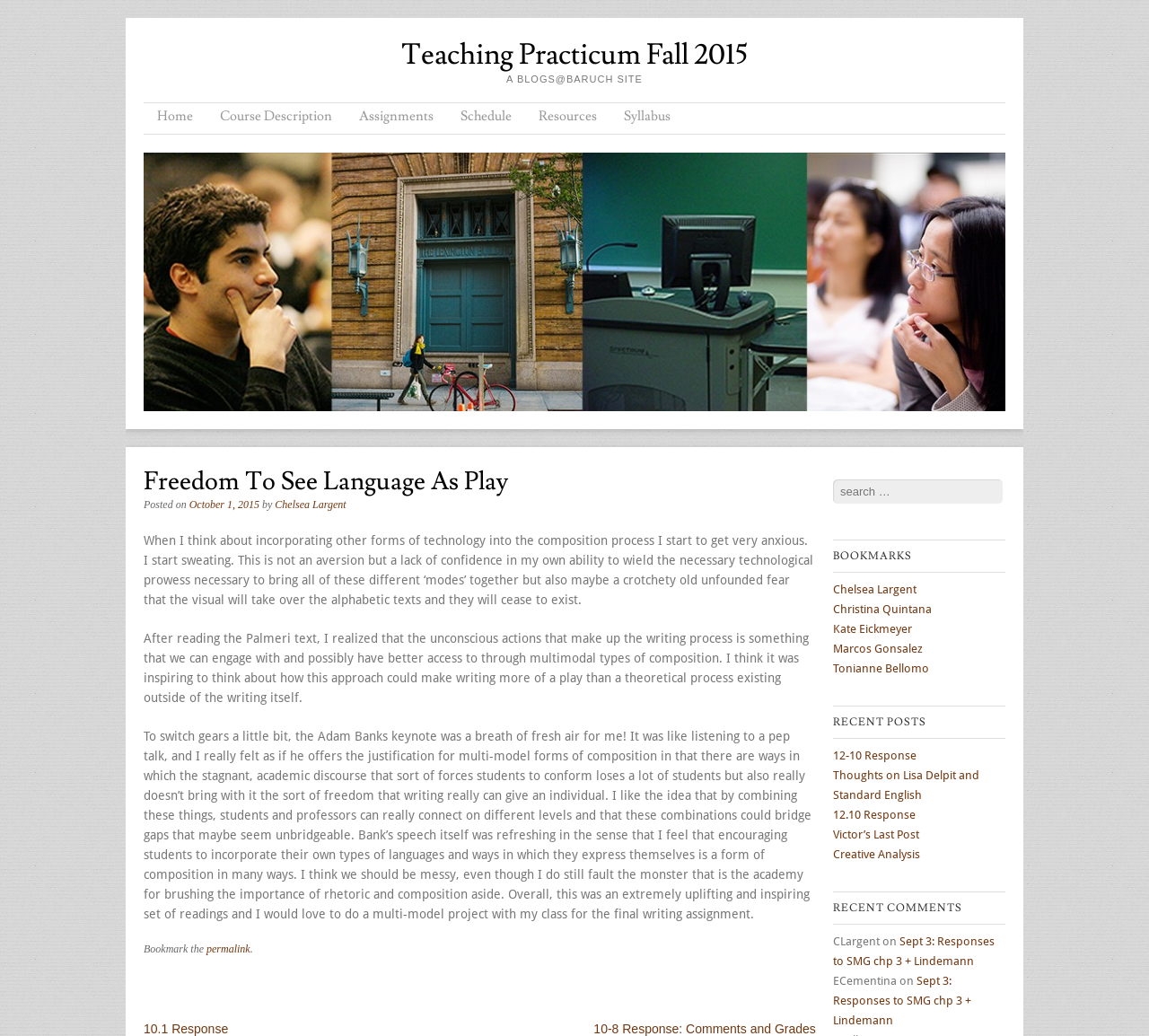Specify the bounding box coordinates of the element's area that should be clicked to execute the given instruction: "Contact us". The coordinates should be four float numbers between 0 and 1, i.e., [left, top, right, bottom].

None